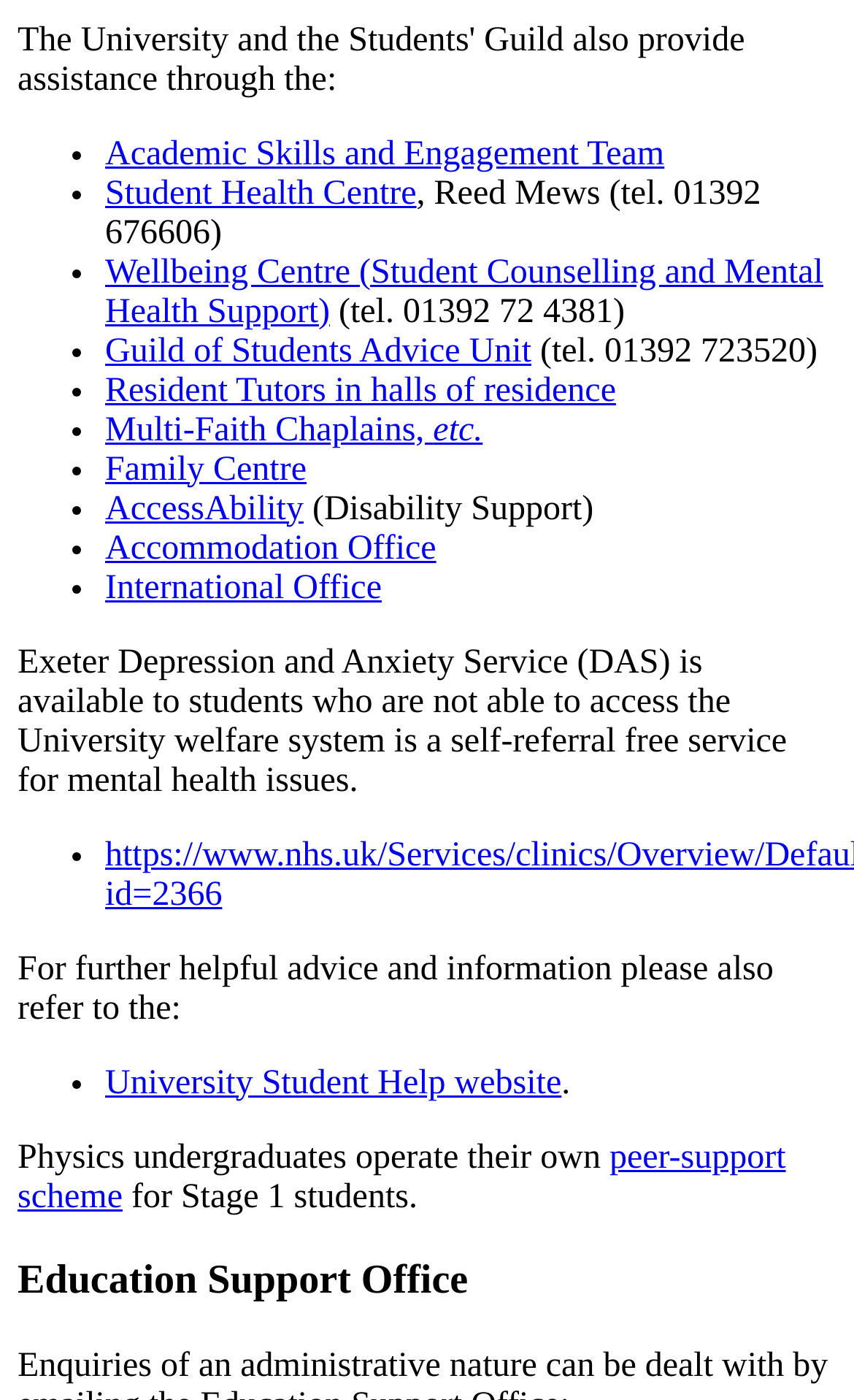Please determine the bounding box coordinates of the clickable area required to carry out the following instruction: "Learn about the peer-support scheme". The coordinates must be four float numbers between 0 and 1, represented as [left, top, right, bottom].

[0.021, 0.813, 0.92, 0.868]